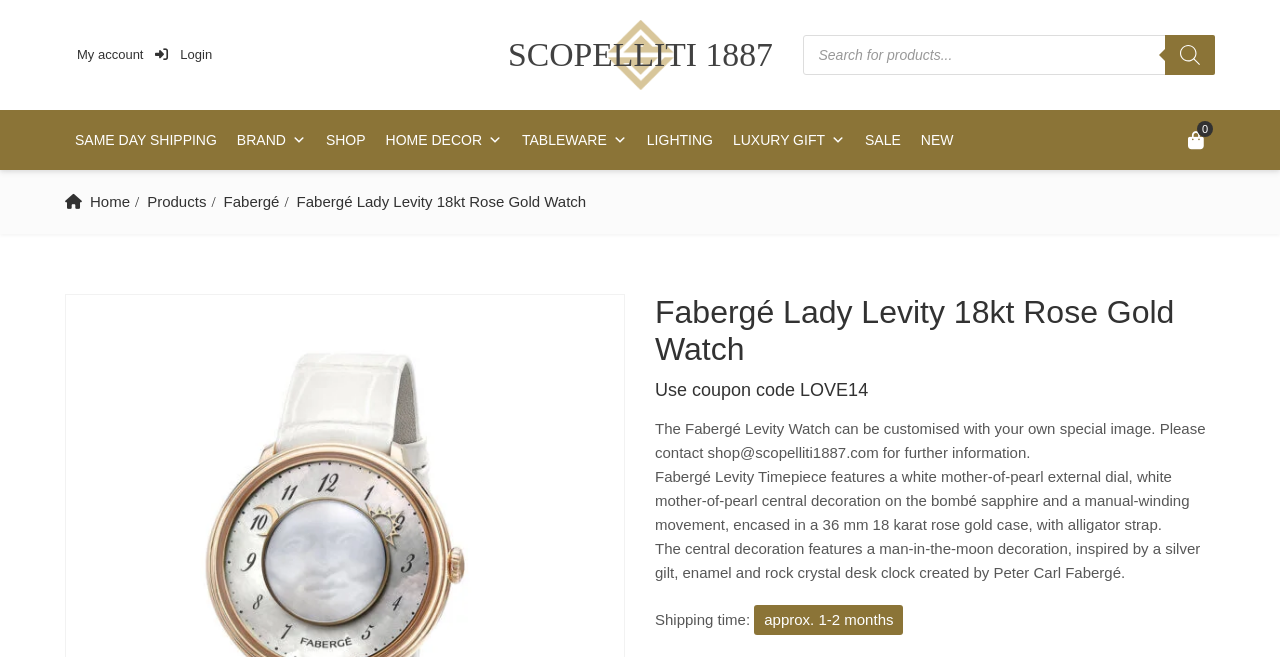Identify the bounding box coordinates of the area you need to click to perform the following instruction: "Login to my account".

[0.121, 0.072, 0.166, 0.095]